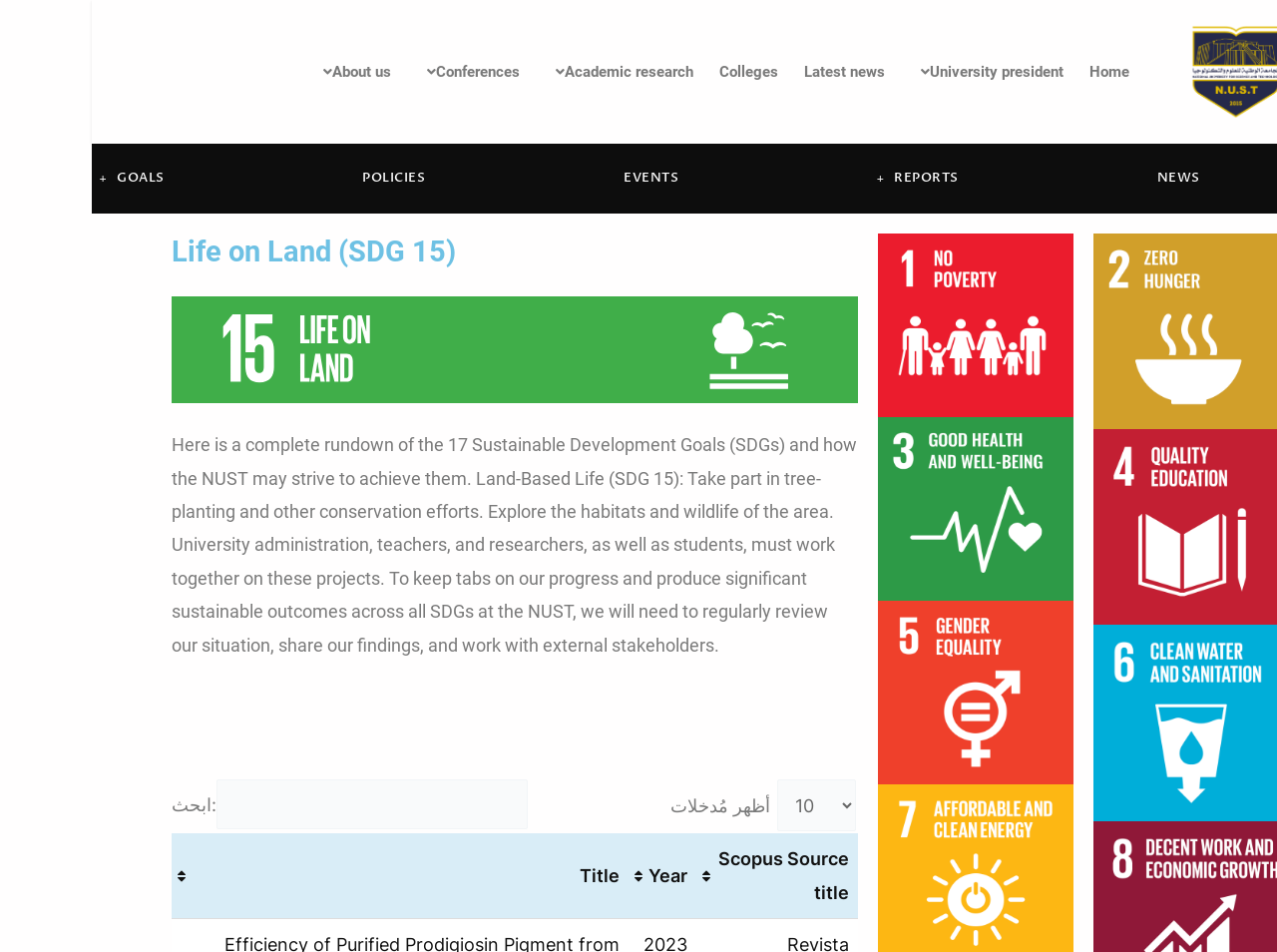Create a detailed summary of the webpage's content and design.

The webpage is about Life on Land (SDG 15), one of the 17 Sustainable Development Goals (SDGs). At the top left corner, there is a logo image and a link to the homepage. To the right of the logo, there are several links, including "University president", "Latest news", "Colleges", "Academic research", "Conferences", and "About us", which are likely part of the main navigation menu.

Below the navigation menu, there are four prominent links: "NEWS", "REPORTS", "EVENTS", and "POLICIES", which are likely categories or sections of the website. The "REPORTS" link has a dropdown menu.

The main content of the webpage is a section about Life on Land (SDG 15), which includes a heading, a paragraph of text, and a series of links. The text describes the goal of Life on Land and how the NUST (National University of Sciences and Technology) can strive to achieve it, including taking part in tree-planting and conservation efforts, exploring habitats and wildlife, and working together with university administration, teachers, researchers, and students.

Below the main content, there is a search box with a label "ابحث:" (meaning "Search" in Arabic) and a combobox with a label "أظهر مُدخلات" (meaning "Show entries" in Arabic). There is also a table with column headers "Title", "Year", and "Scopus Source title", which can be sorted in ascending order.

Overall, the webpage appears to be a informational page about Life on Land (SDG 15) and its relevance to the NUST, with links to related categories and a search function to find specific content.